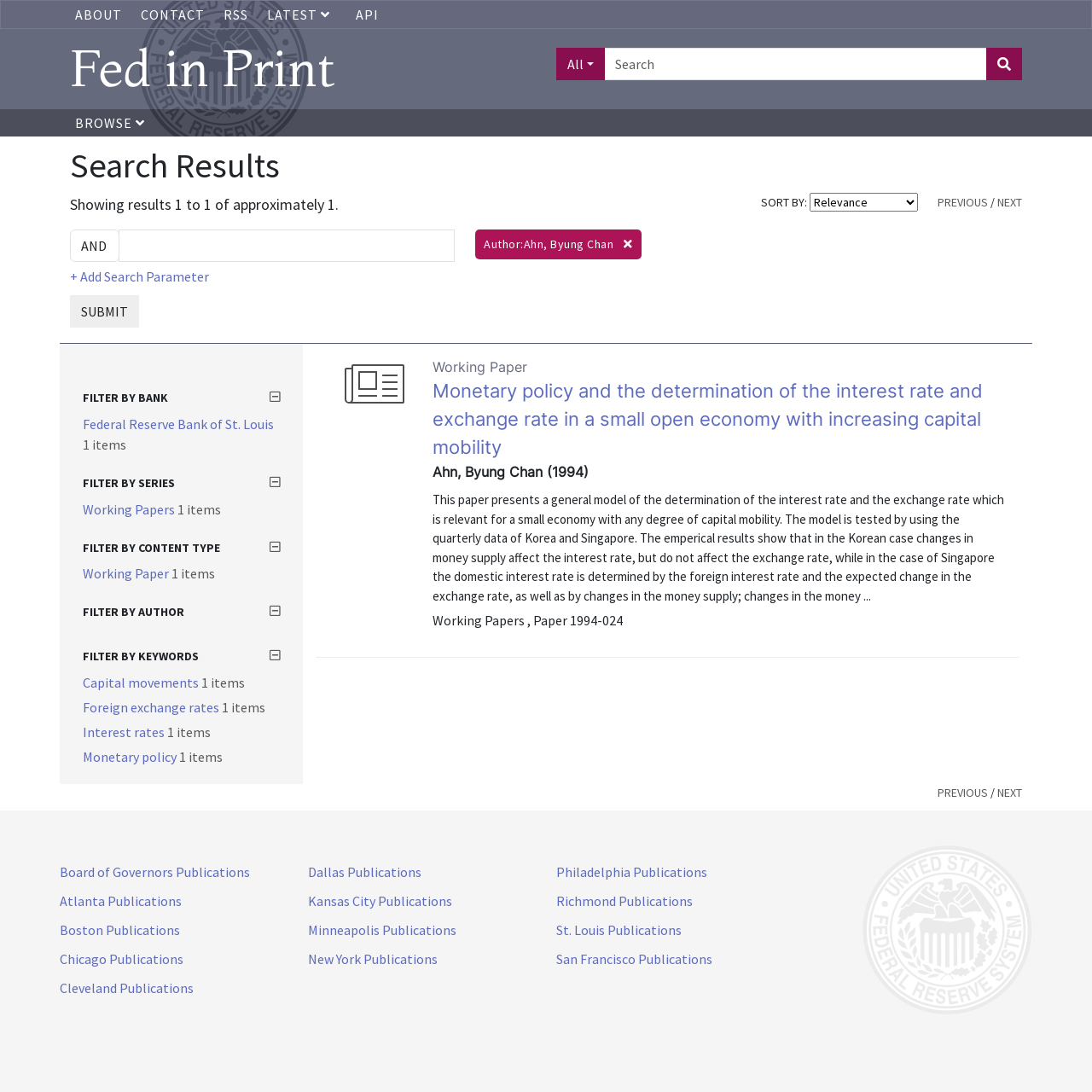Identify the bounding box coordinates of the area you need to click to perform the following instruction: "Read the working paper".

[0.396, 0.348, 0.9, 0.42]